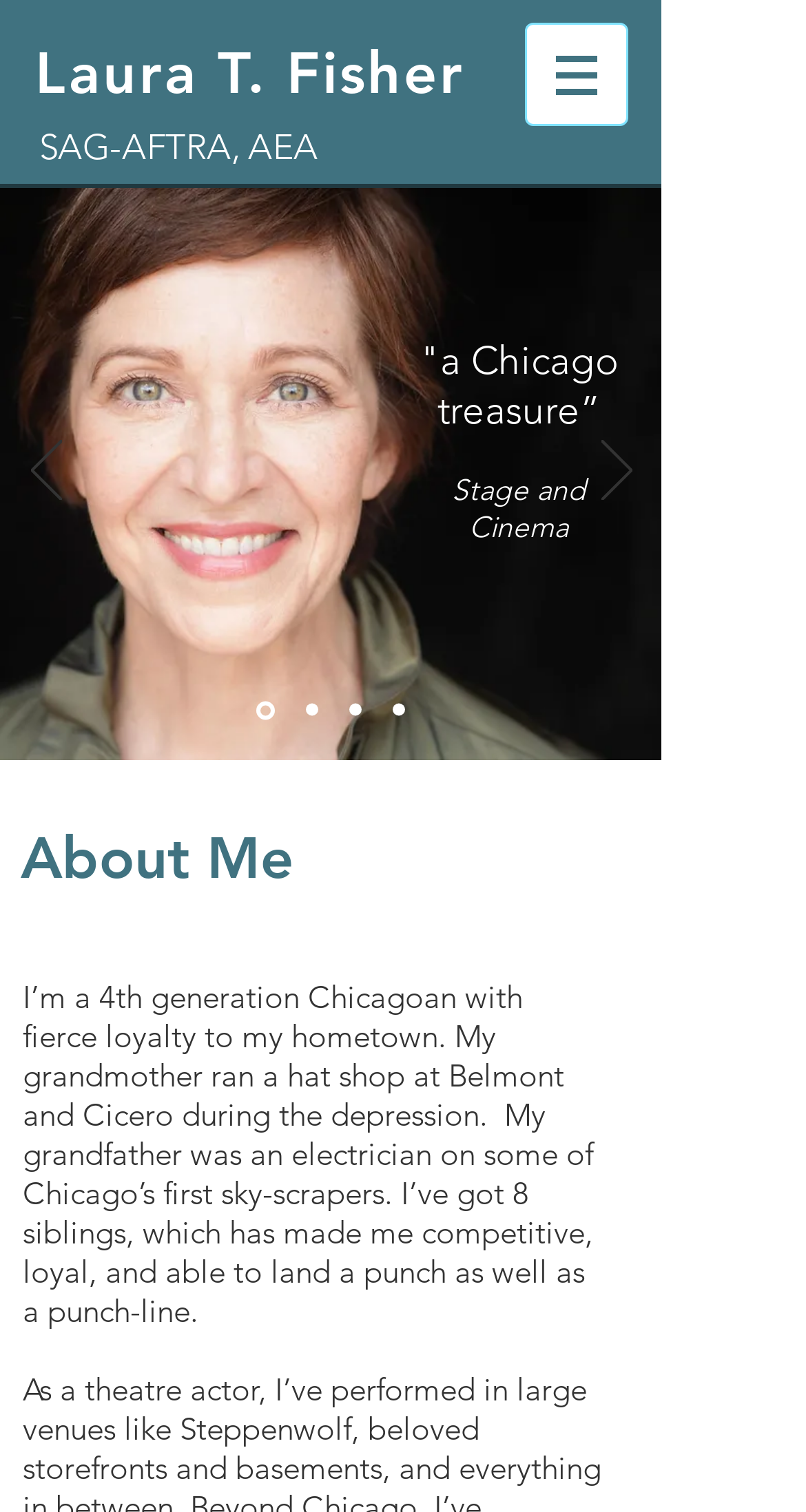Respond concisely with one word or phrase to the following query:
How many slides are available in the slideshow?

4